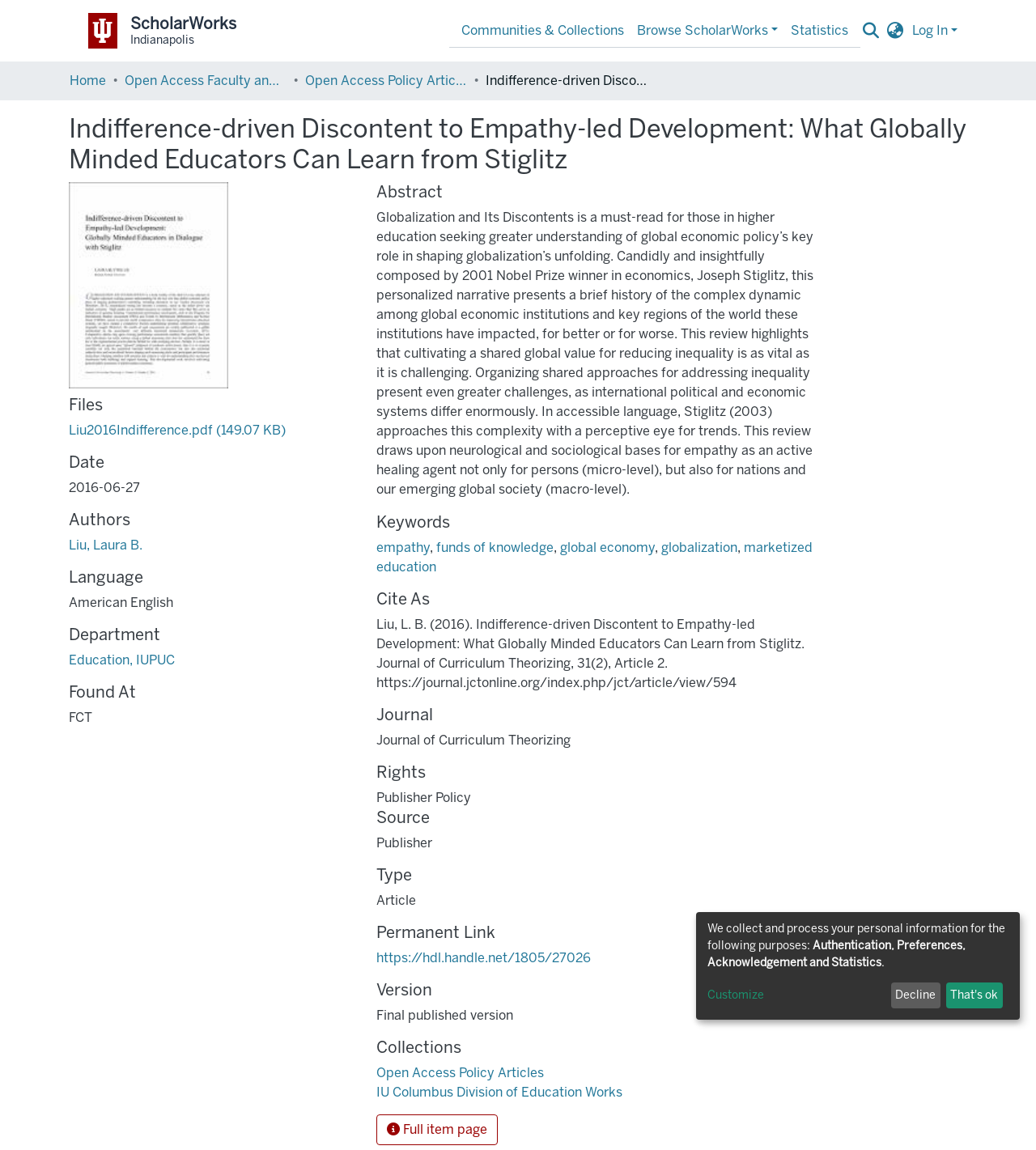What is the name of the article?
Please analyze the image and answer the question with as much detail as possible.

The name of the article can be found in the heading element with the text 'Indifference-driven Discontent to Empathy-led Development: What Globally Minded Educators Can Learn from Stiglitz'.